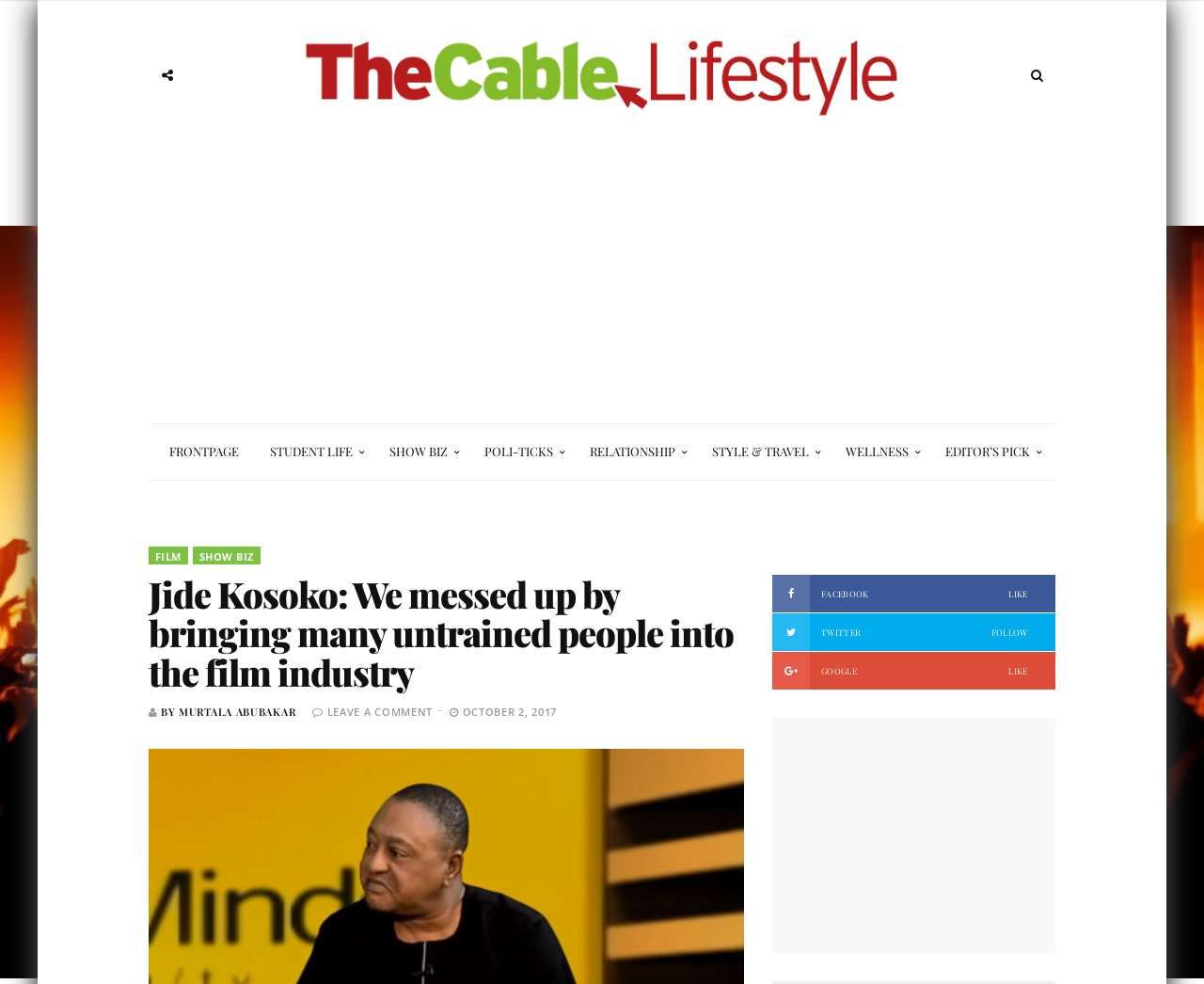Find the bounding box coordinates for the element that must be clicked to complete the instruction: "Like on FACEBOOK". The coordinates should be four float numbers between 0 and 1, indicated as [left, top, right, bottom].

[0.641, 0.584, 0.877, 0.622]